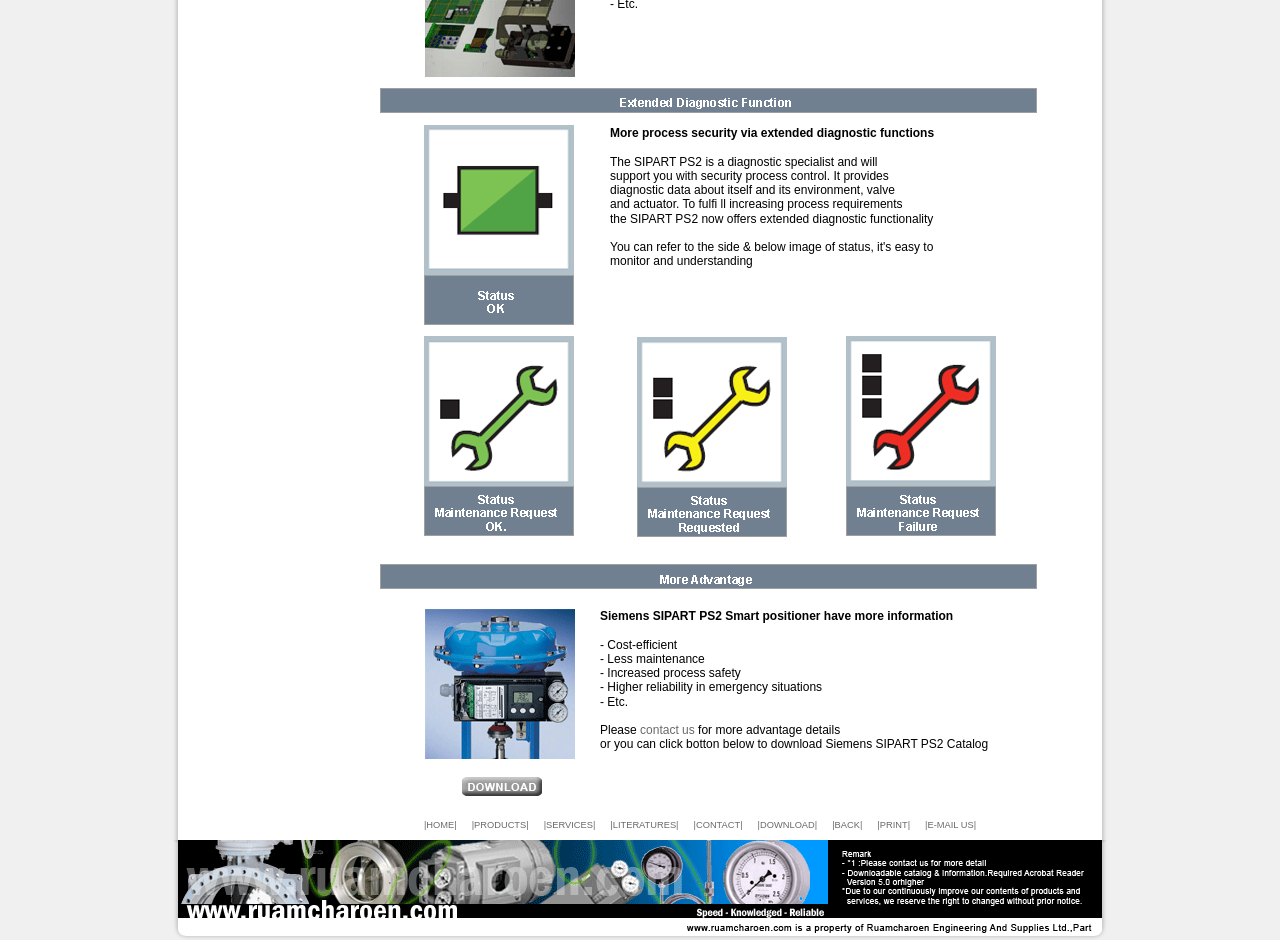Please identify the bounding box coordinates of the clickable region that I should interact with to perform the following instruction: "go to home page". The coordinates should be expressed as four float numbers between 0 and 1, i.e., [left, top, right, bottom].

[0.331, 0.872, 0.357, 0.883]